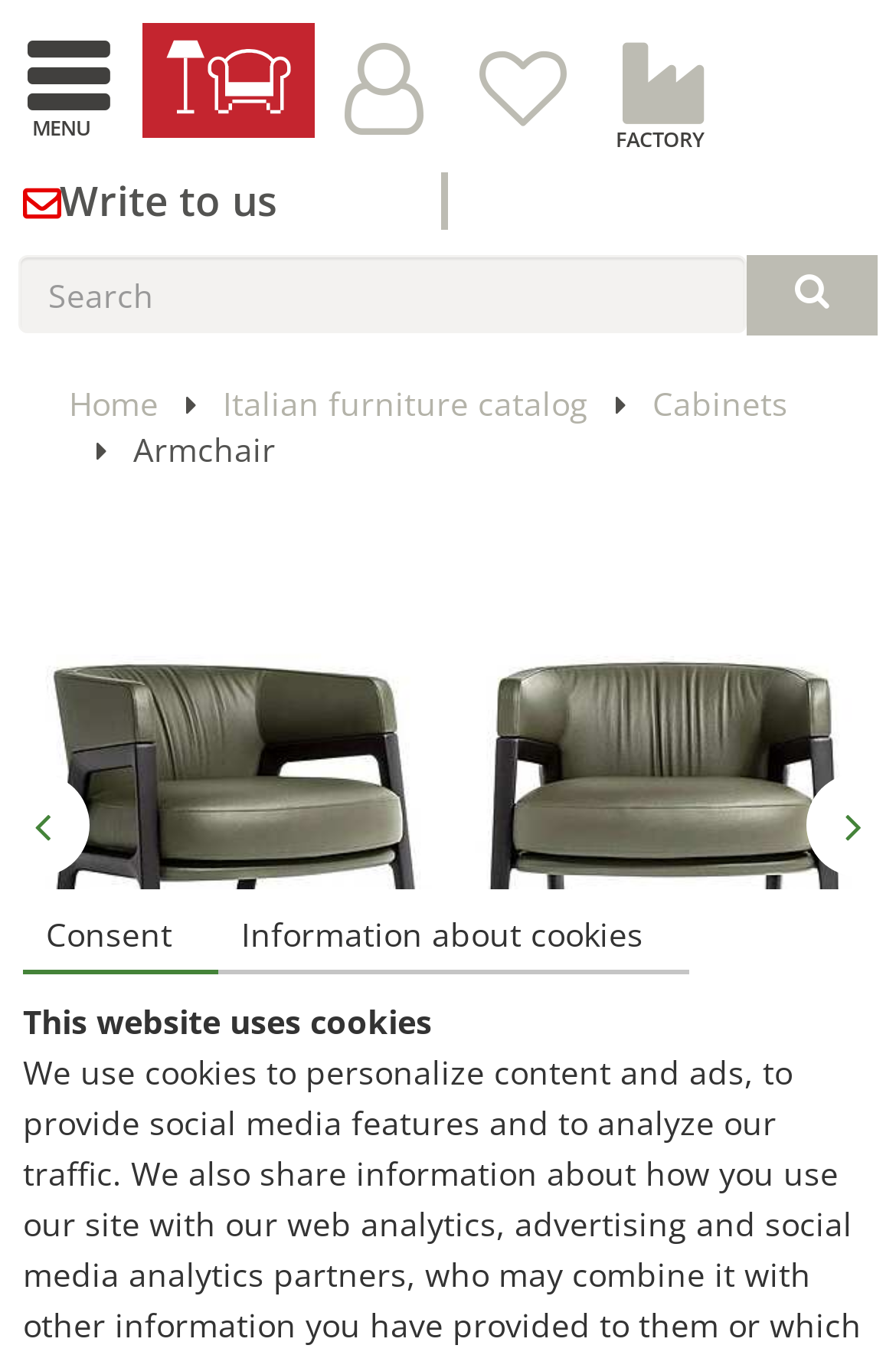Please reply with a single word or brief phrase to the question: 
What is the name of the armchair collection?

Duo Collection